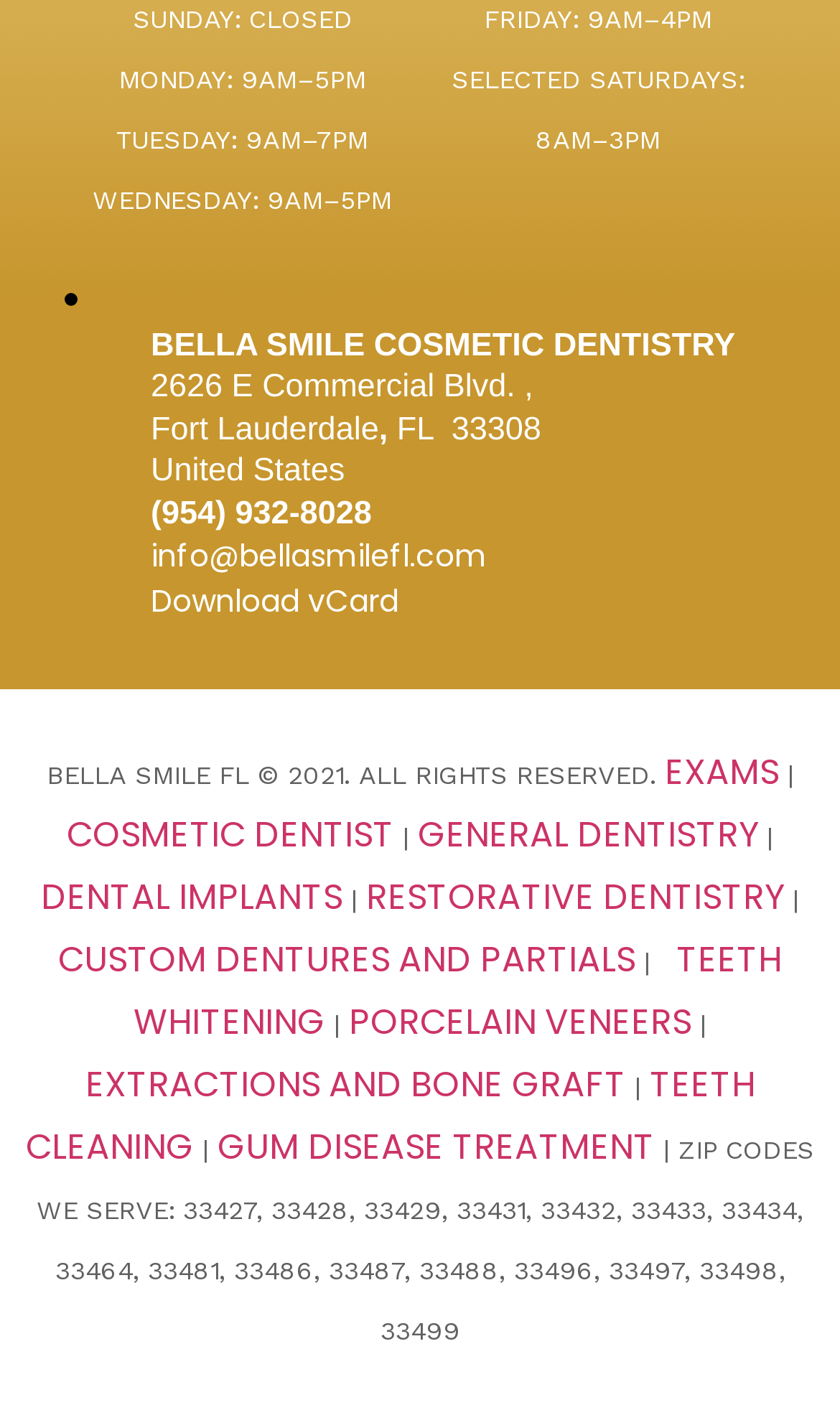Determine the bounding box coordinates for the HTML element mentioned in the following description: "EXTRACTIONS AND BONE GRAFT". The coordinates should be a list of four floats ranging from 0 to 1, represented as [left, top, right, bottom].

[0.101, 0.755, 0.745, 0.79]